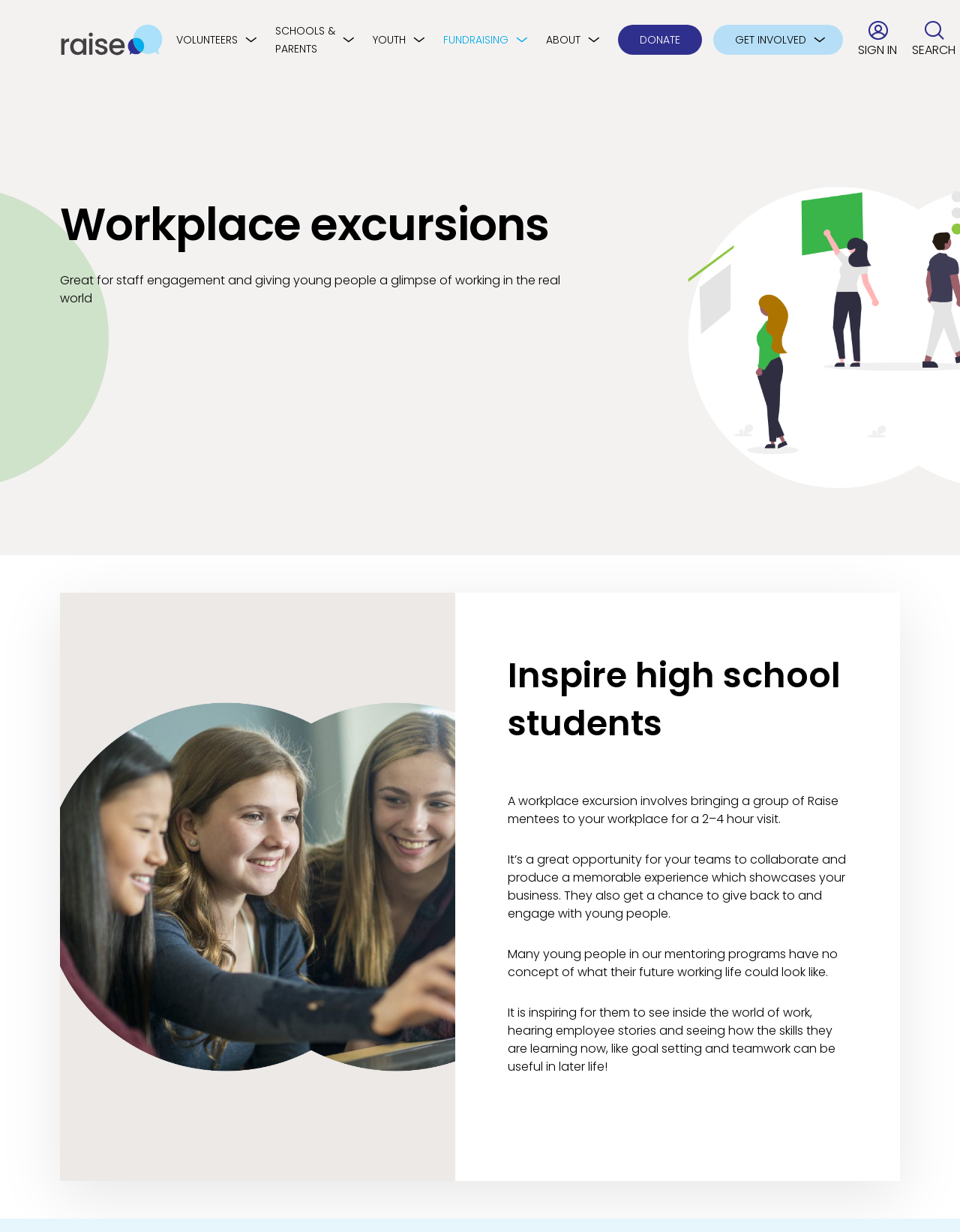What is the target audience for Raise's mentoring programs?
Answer the question with as much detail as you can, using the image as a reference.

The webpage mentions inspiring high school students, which suggests that the target audience for Raise's mentoring programs is high school students.